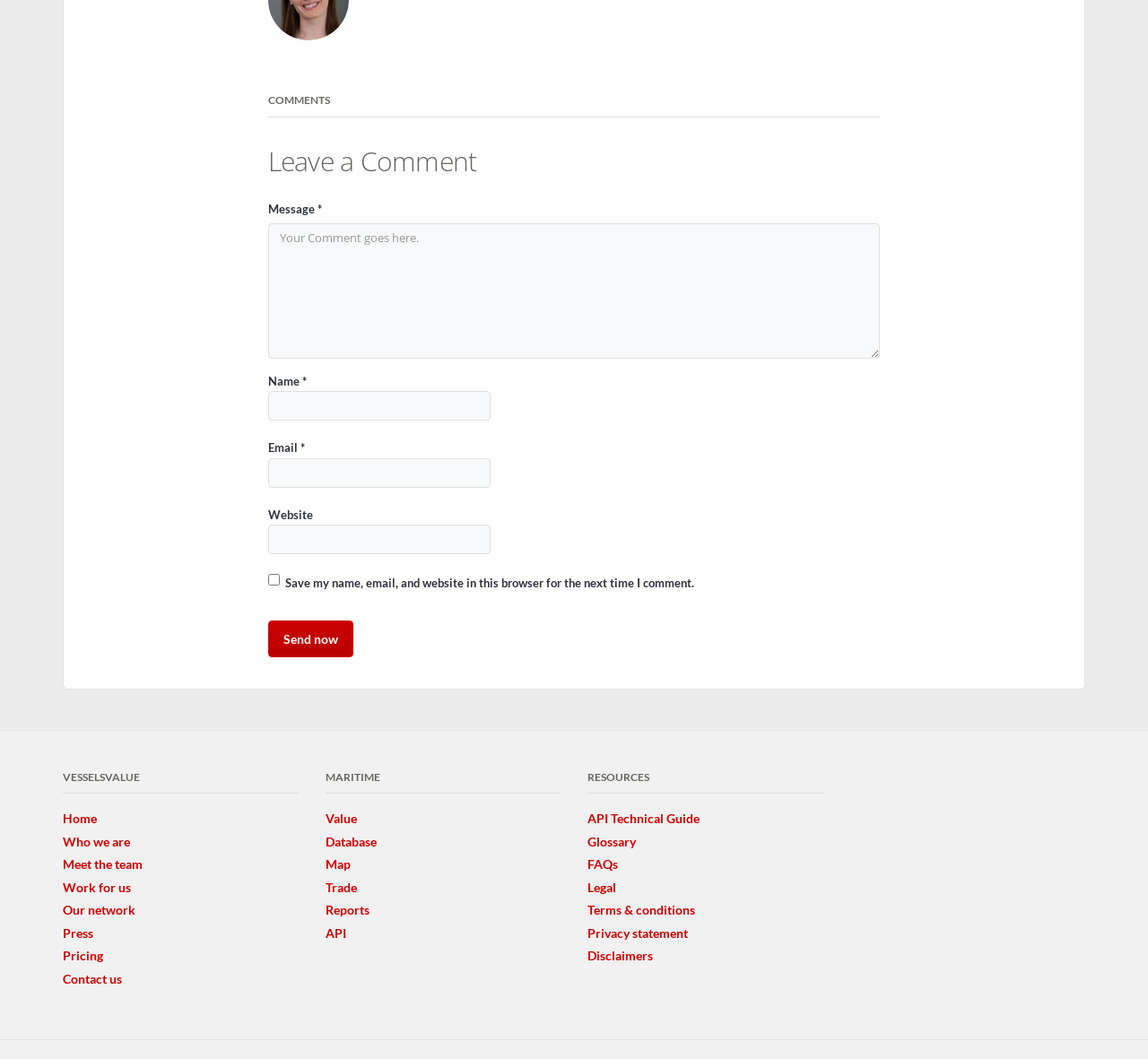Find the bounding box coordinates of the UI element according to this description: "Meet the team".

[0.055, 0.805, 0.124, 0.827]